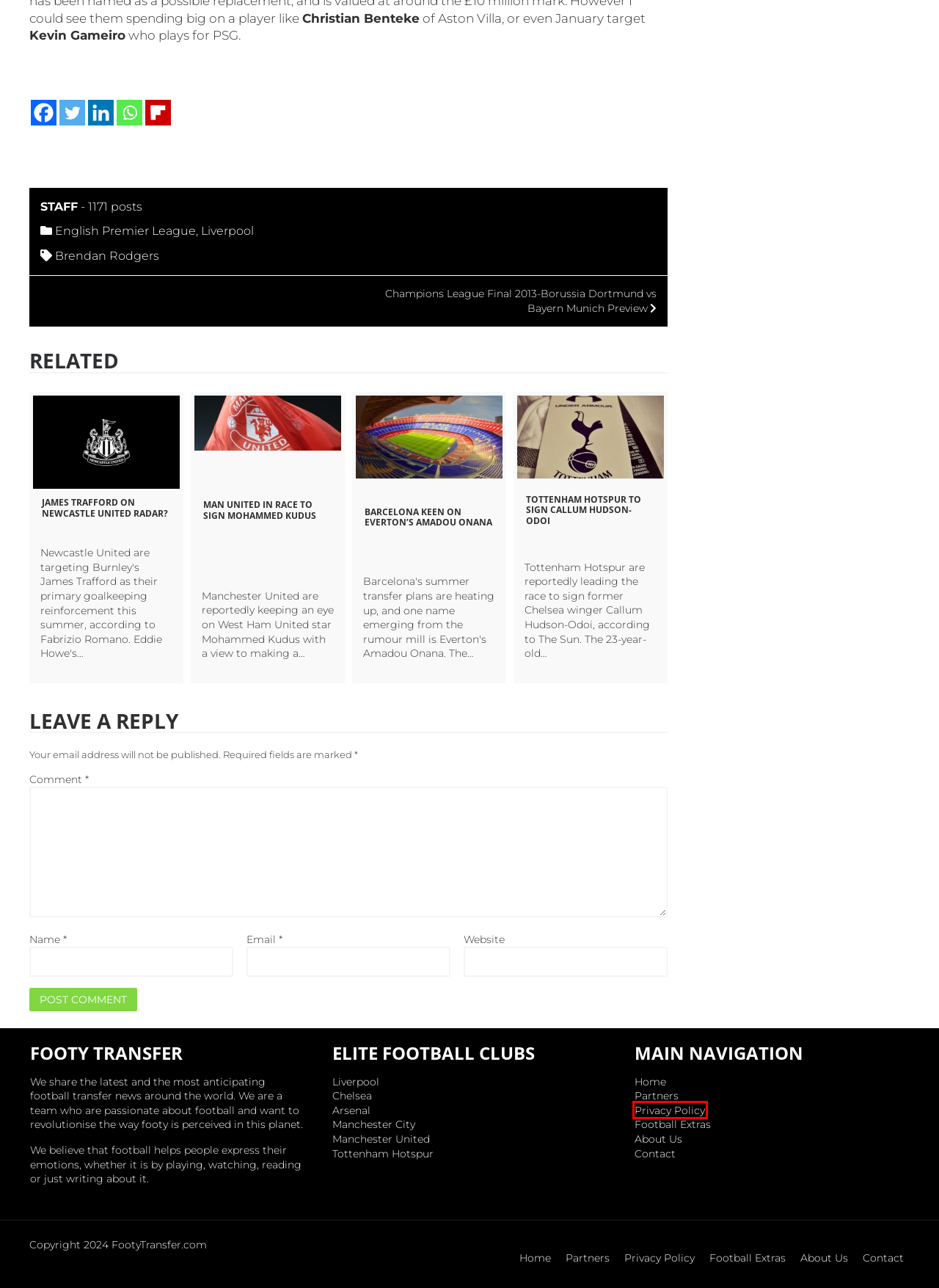You are presented with a screenshot of a webpage containing a red bounding box around a particular UI element. Select the best webpage description that matches the new webpage after clicking the element within the bounding box. Here are the candidates:
A. Football Extras - Football News & Transfer Rumours
B. Chelsea - Footy Transfer
C. James Trafford on Newcastle United radar? - Footy Transfer
D. Privacy Policy - Footy Transfer
E. Manchester City - Footy Transfer
F. Liverpool - Footy Transfer
G. Manchester United - Footy Transfer
H. Champions League Final 2013-Borussia Dortmund vs Bayern Munich Preview - Footy Transfer

D